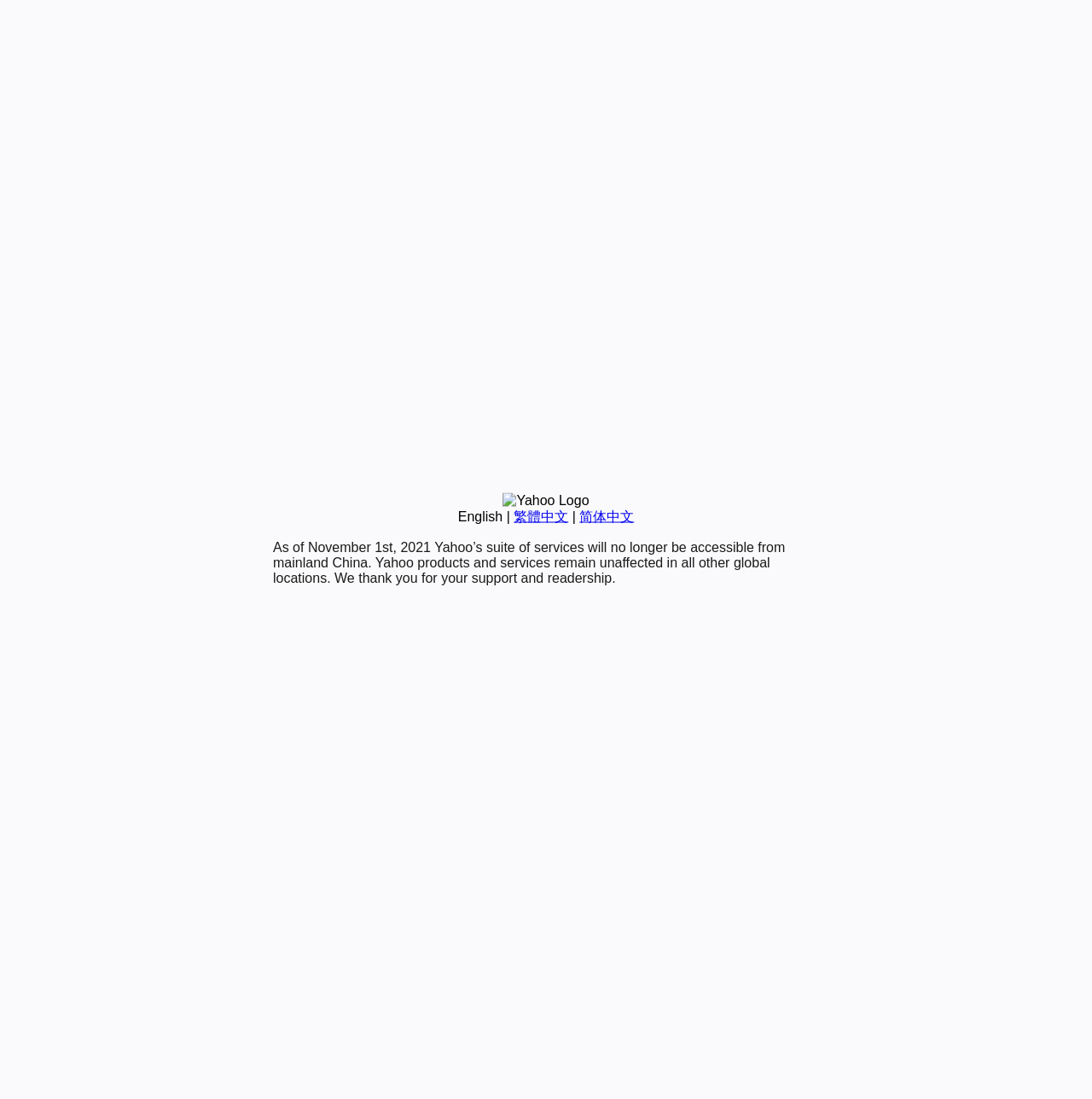Find the bounding box coordinates for the element described here: "Join Us".

None